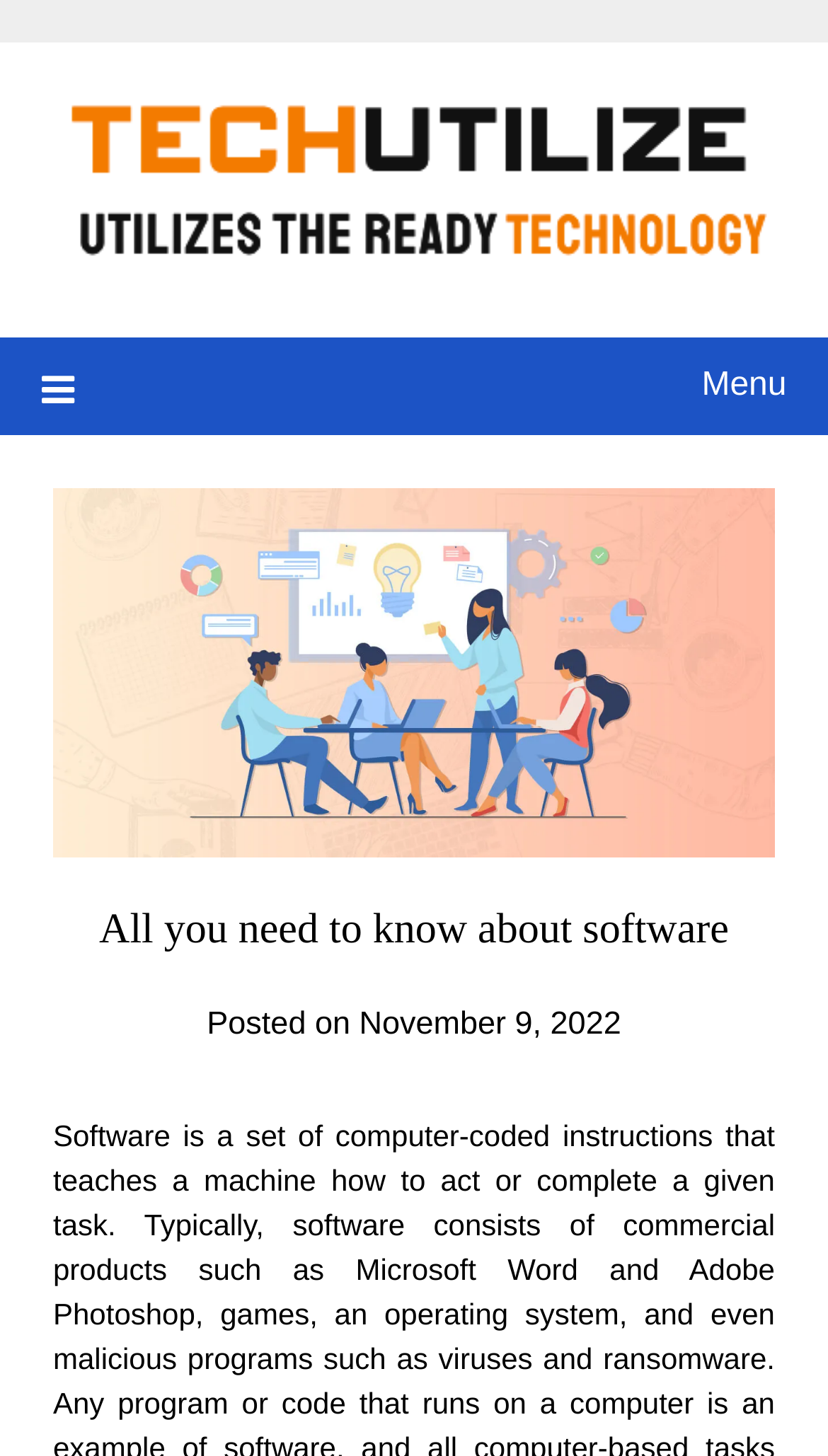Provide an in-depth description of the elements and layout of the webpage.

The webpage is about software, with the main title "All you need to know about software" prominently displayed. At the top left corner, there is a link to "TechUtilize" accompanied by an image with the same name, which takes up a significant portion of the top section. 

To the right of the "TechUtilize" link, there is a menu link with a hamburger icon, which is not expanded by default. When expanded, it reveals an image related to software, taking up a large portion of the middle section. 

Below the menu link, there is a header section that contains the main title "All you need to know about software" again, followed by a static text "Posted on November 9, 2022", which indicates the publication date of the content.